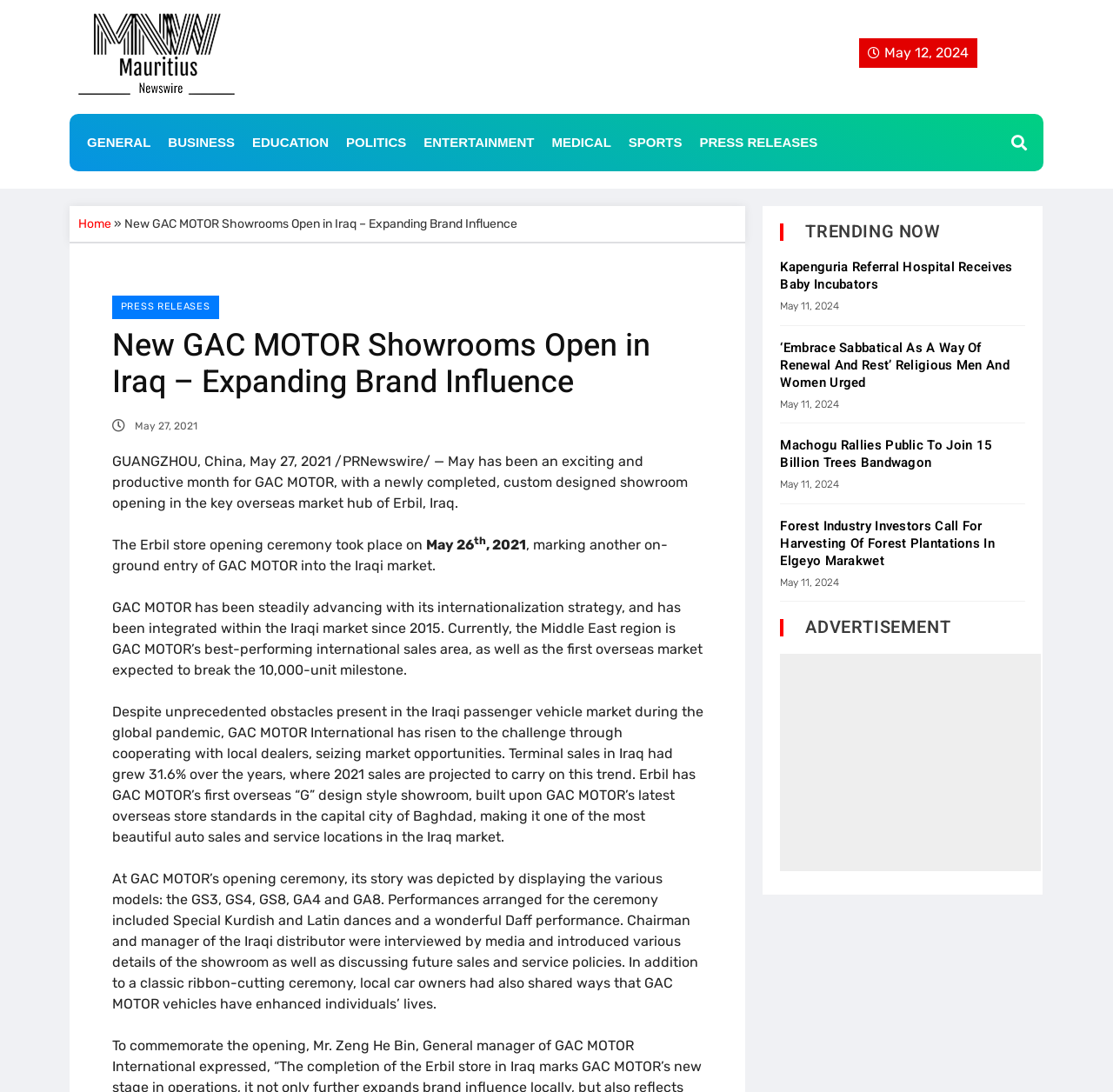Please identify the bounding box coordinates of the region to click in order to complete the task: "View New GAC MOTOR Showrooms Open in Iraq article". The coordinates must be four float numbers between 0 and 1, specified as [left, top, right, bottom].

[0.112, 0.198, 0.465, 0.212]